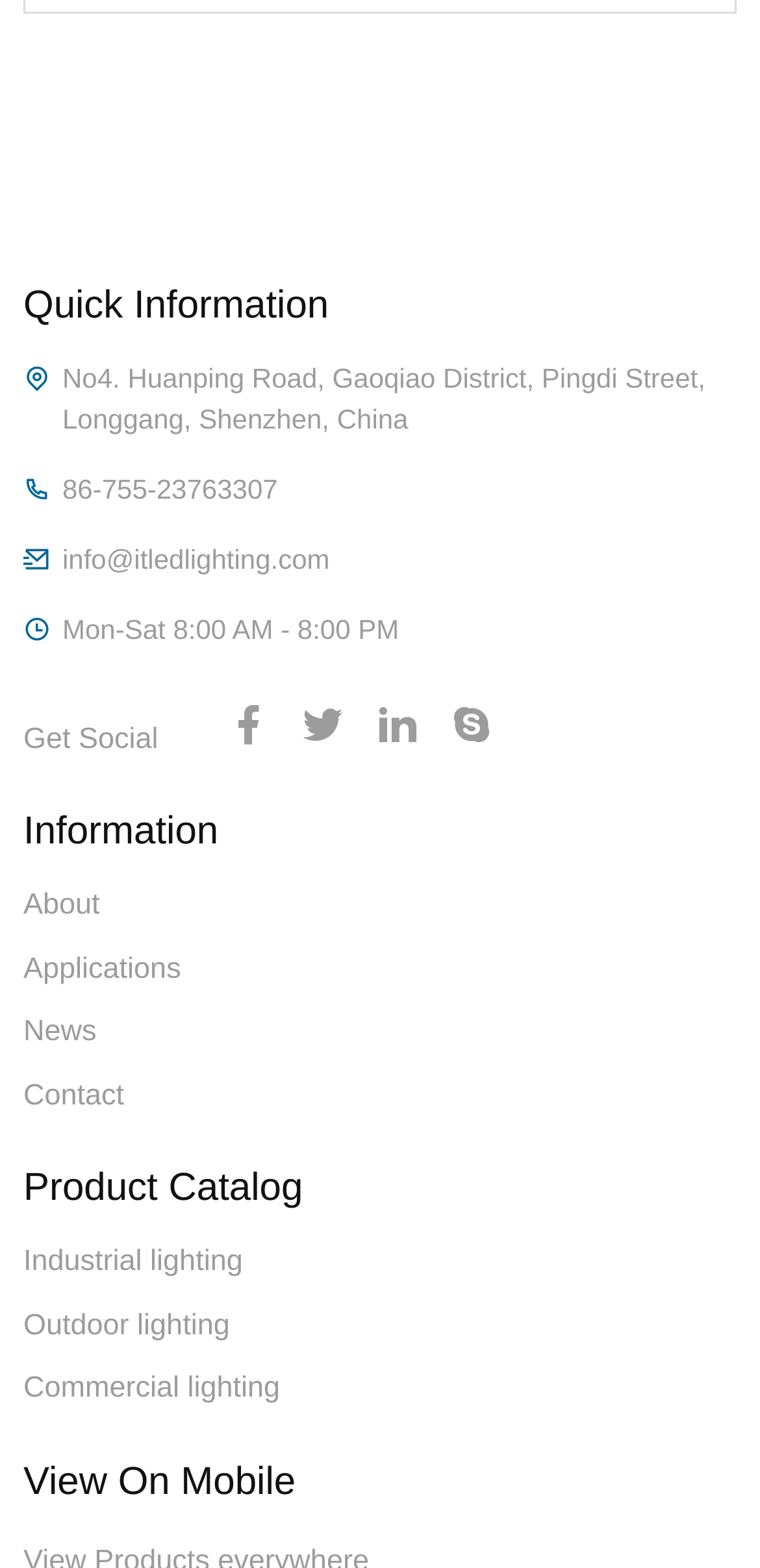Could you indicate the bounding box coordinates of the region to click in order to complete this instruction: "View company contact information".

[0.082, 0.301, 0.366, 0.321]